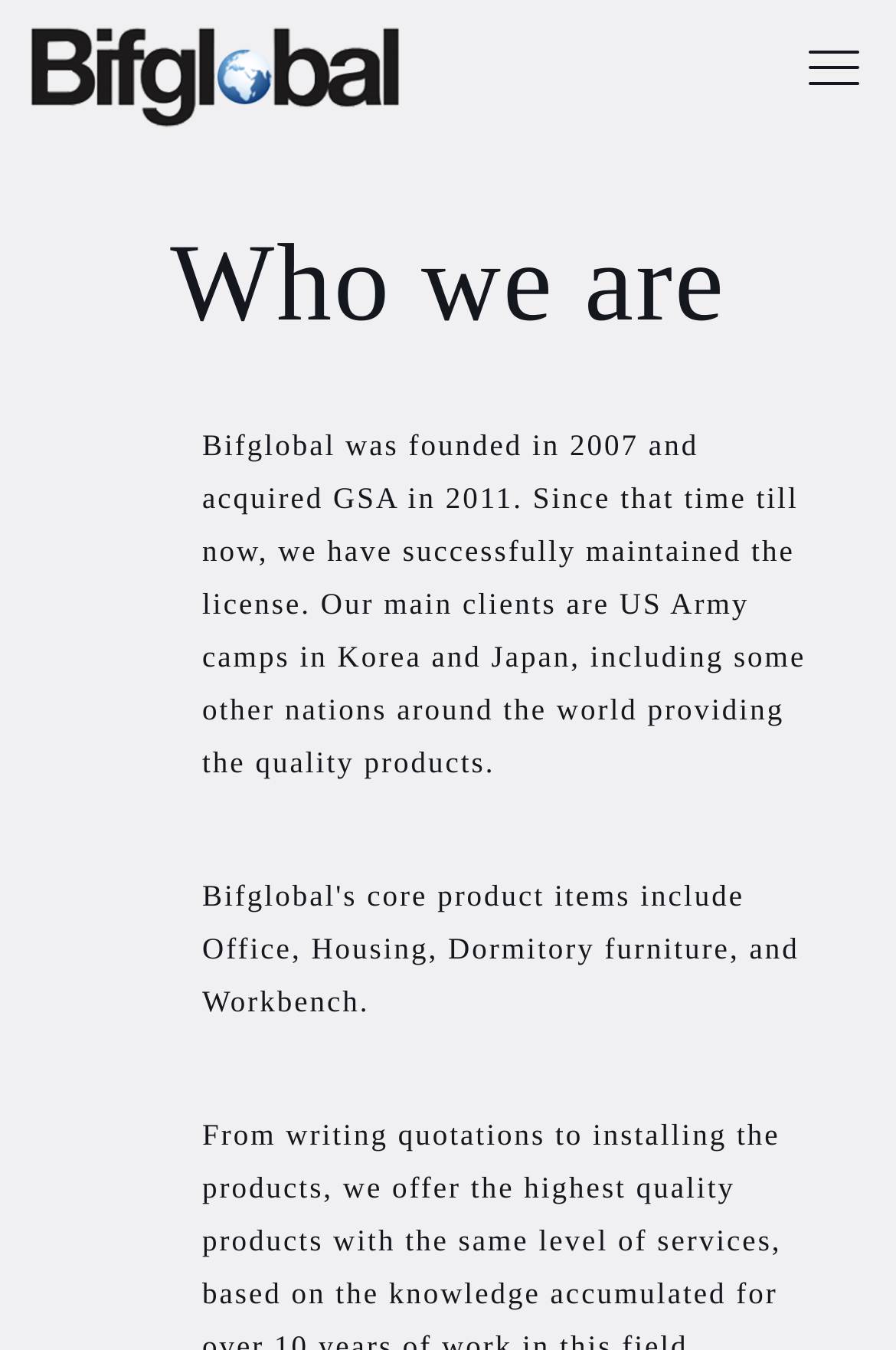What is the other product item of Bifglobal?
Please provide a detailed and thorough answer to the question.

I found the answer by reading the text under the 'Who we are' heading, which states 'Bifglobal's core product items include Office, Housing, Dormitory furniture, and Workbench.'